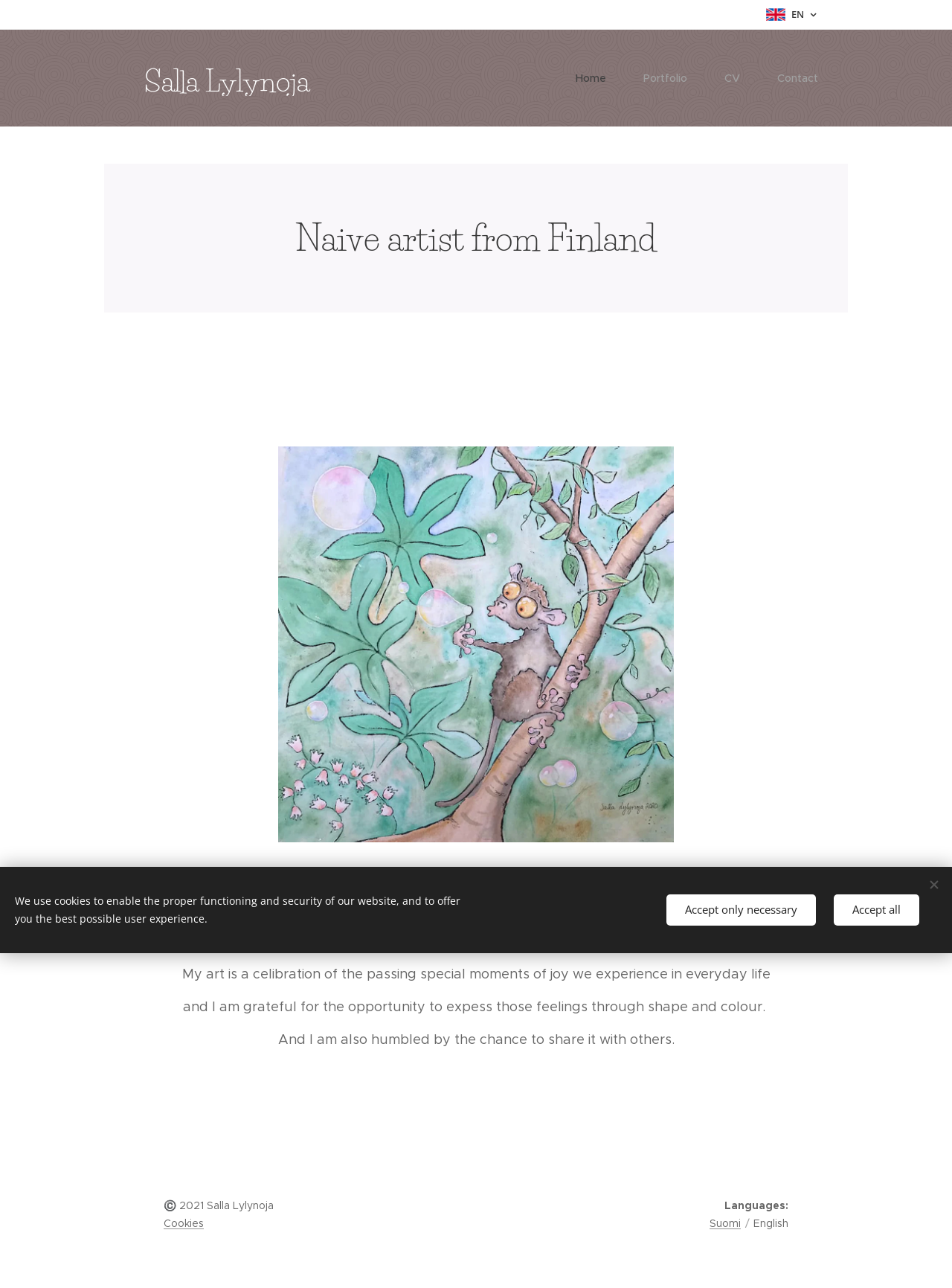Can you give a comprehensive explanation to the question given the content of the image?
What is the artist's feeling towards naive art?

The answer can be inferred from the text 'The sincere feeling of presence gives me peace and strength.' which suggests that the artist feels a sense of peace and strength when creating naive art.